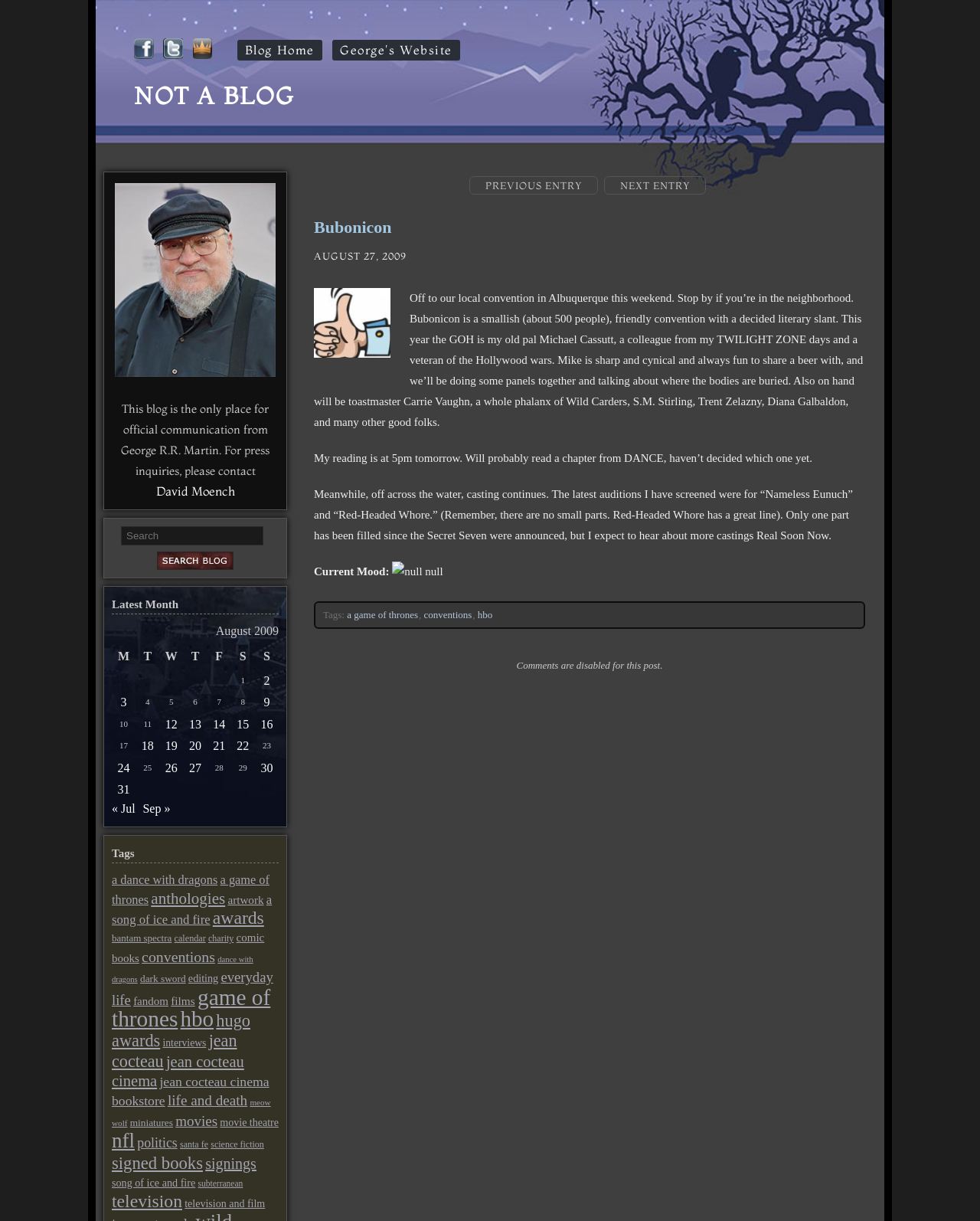Find the bounding box coordinates of the area that needs to be clicked in order to achieve the following instruction: "Search for something". The coordinates should be specified as four float numbers between 0 and 1, i.e., [left, top, right, bottom].

[0.123, 0.431, 0.269, 0.447]